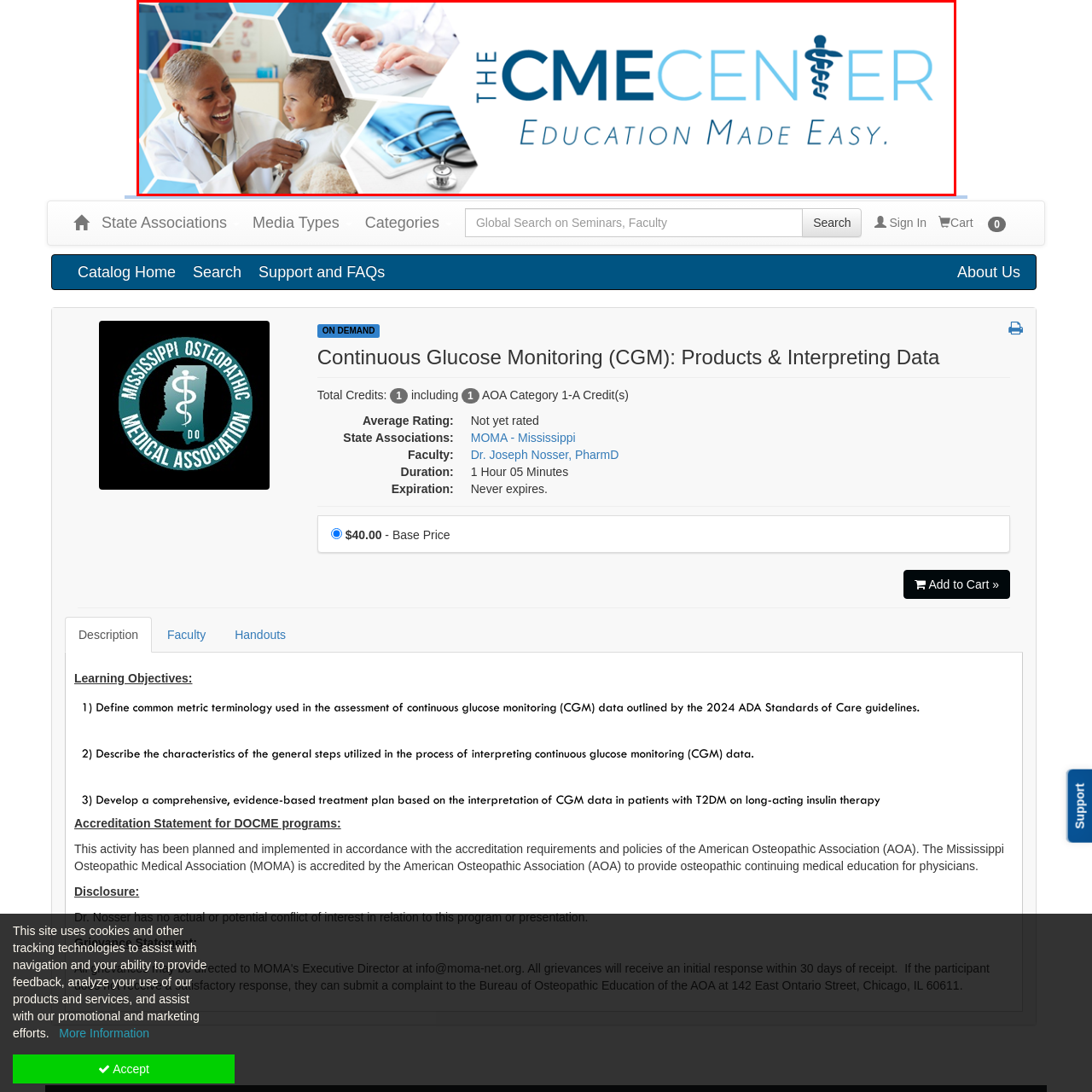Please look at the highlighted area within the red border and provide the answer to this question using just one word or phrase: 
What is the tagline of the CME Center?

Education Made Easy